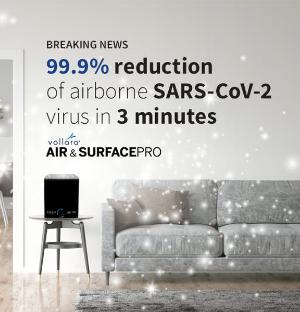What is the color of the sofa?
Please provide a single word or phrase as your answer based on the image.

Gray